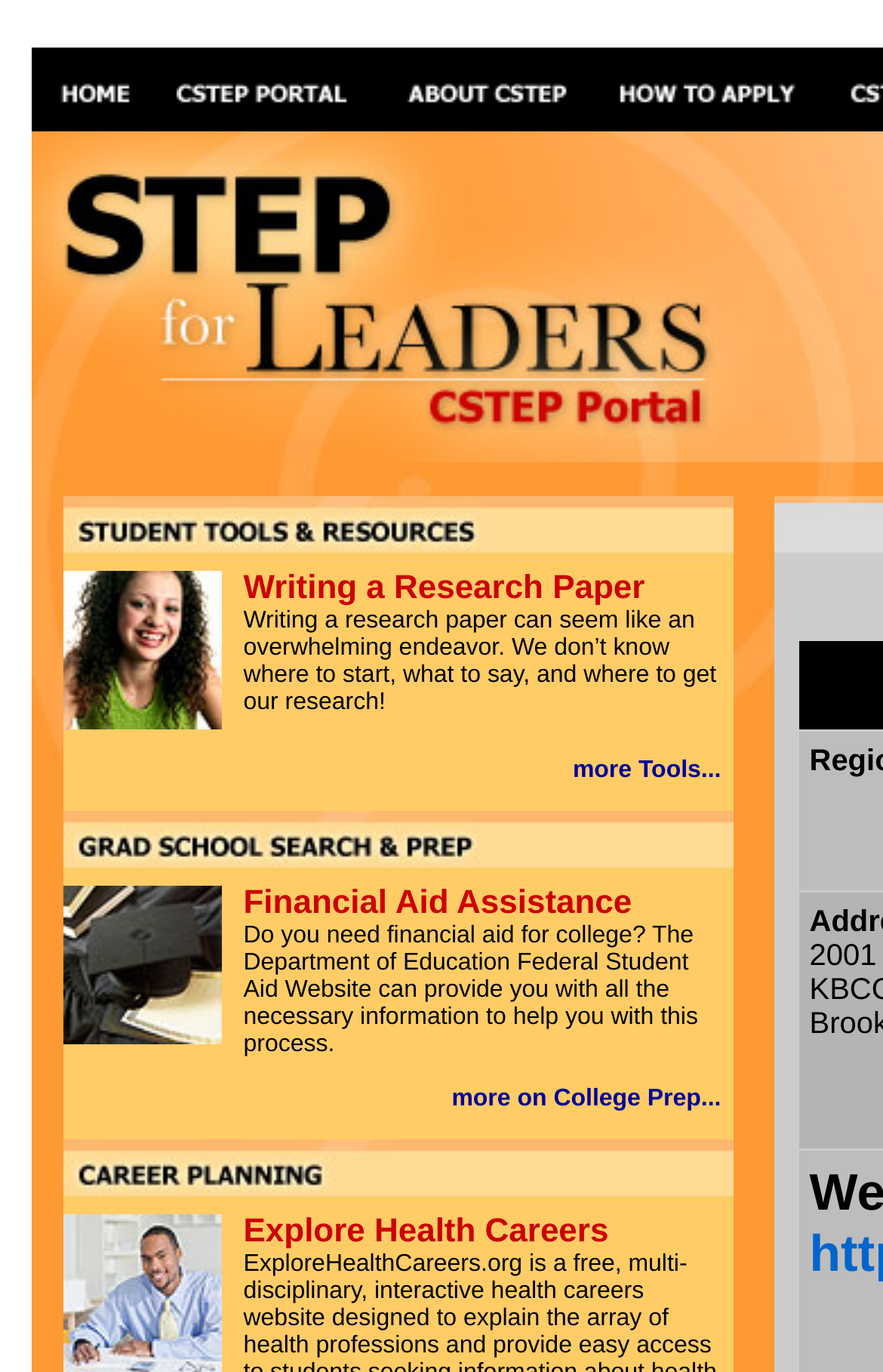How many rows are in the 'College Search & Prep' table? Please answer the question using a single word or phrase based on the image.

4